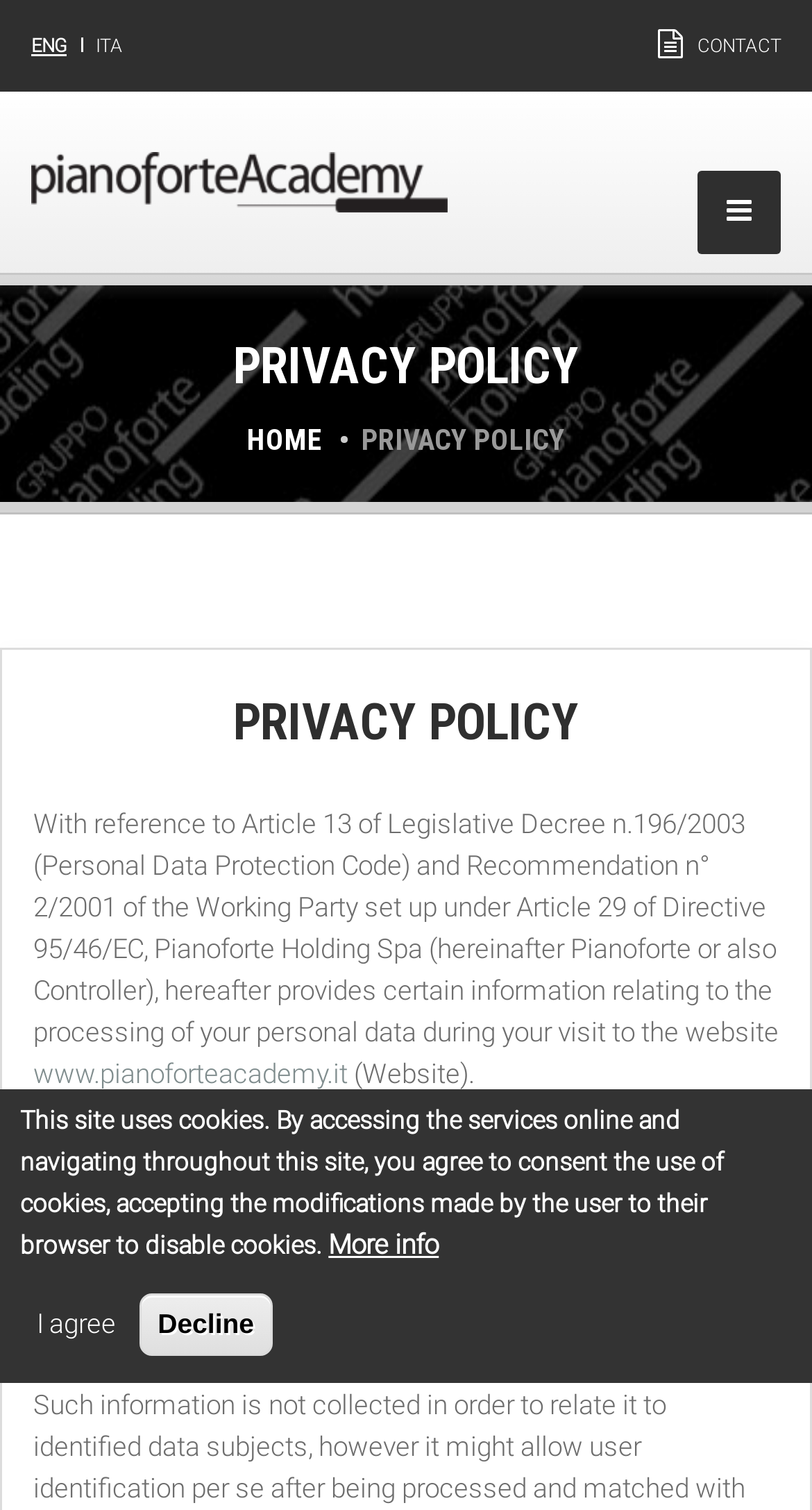Provide the bounding box coordinates for the area that should be clicked to complete the instruction: "Switch to English".

[0.038, 0.023, 0.082, 0.037]